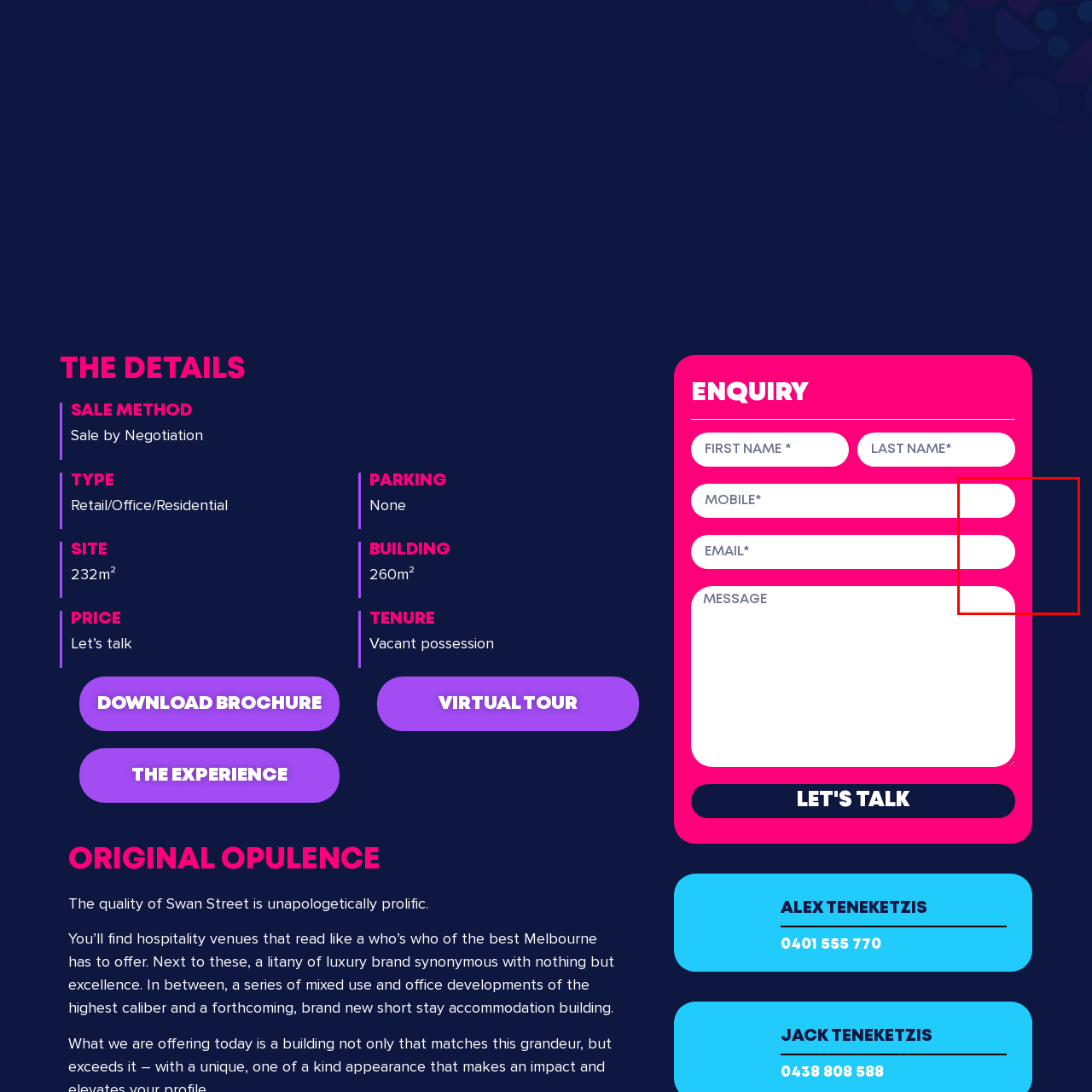Describe in detail the elements and actions shown in the image within the red-bordered area.

The image features a vibrant design characterized by bold colors and geometric shapes. Dominating the left side is a bright pink wave-like pattern, which creates a striking contrast against a deep navy blue background on the right. This dynamic visual element adds an energetic and modern feel to the composition, making it suitable for a stylish marketing or branding context. The fluidity of the design suggests creativity and innovation, potentially appealing to a contemporary audience or clientele. The overall aesthetics could be utilized for promotional materials in various sectors, including retail, events, or digital media.